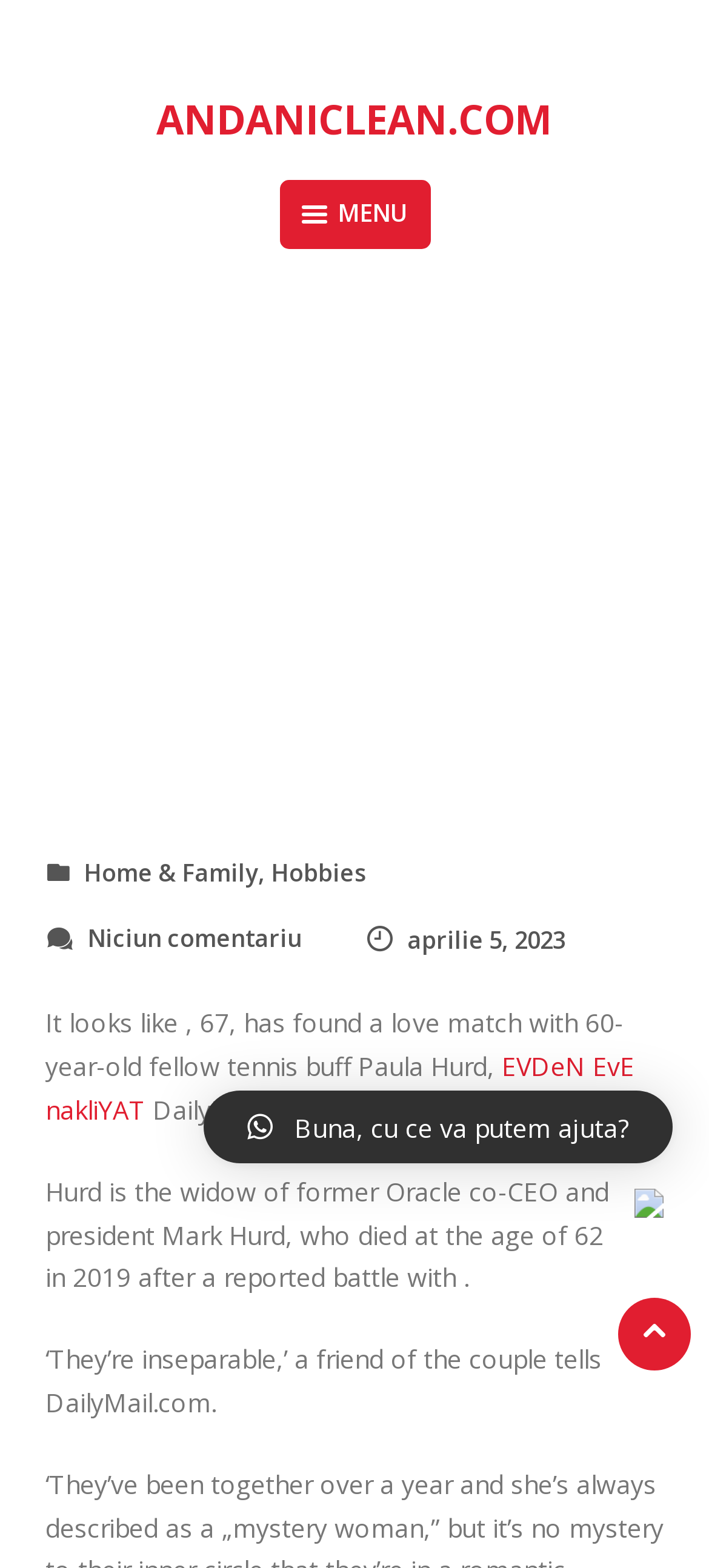Could you please study the image and provide a detailed answer to the question:
What is the name of Bill Gates' new love interest?

Based on the article content, it is mentioned that Bill Gates has found a love match with 60-year-old fellow tennis buff Paula Hurd, who is the widow of former Oracle co-CEO and president Mark Hurd.